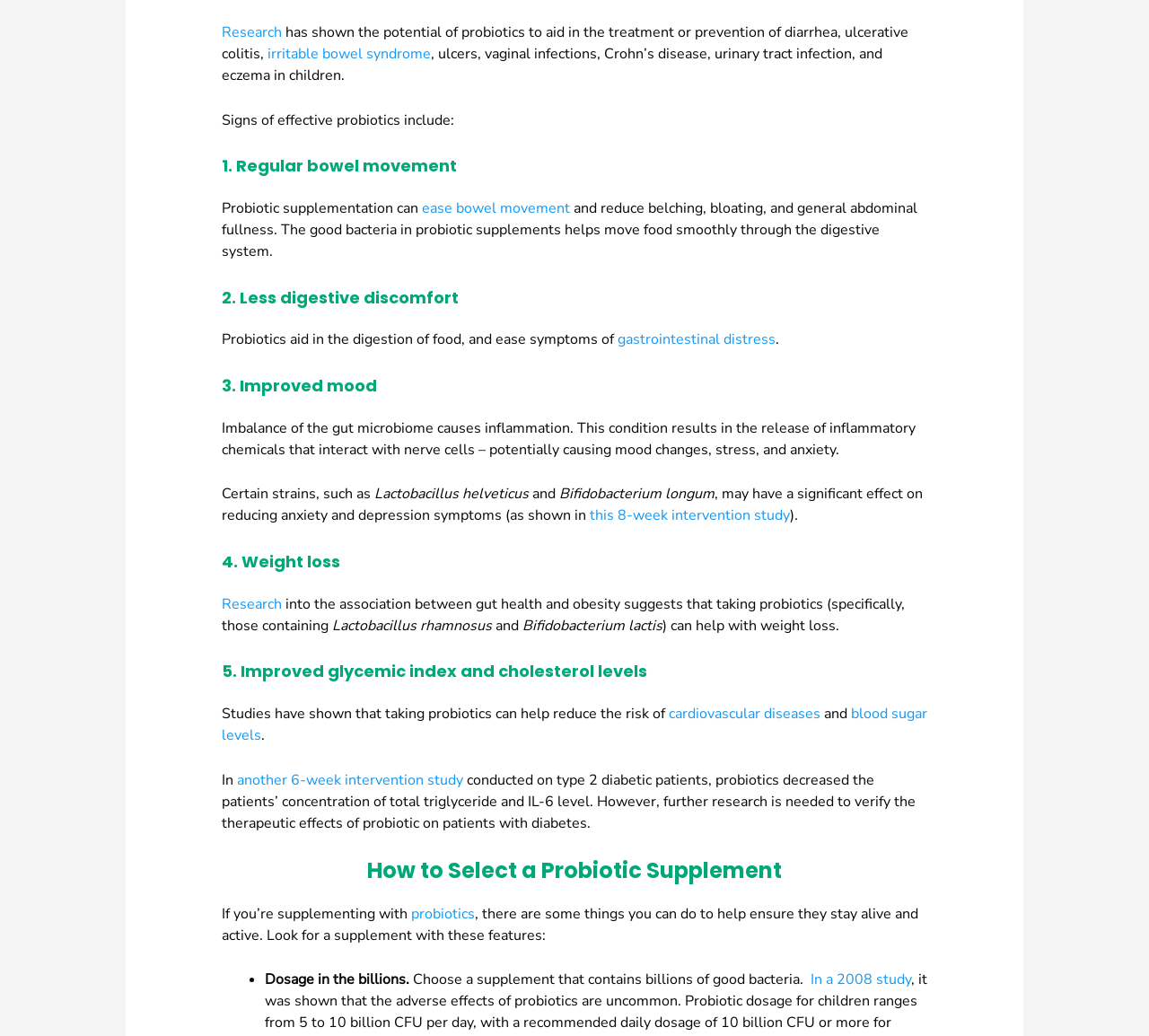Give the bounding box coordinates for the element described by: "gastrointestinal distress".

[0.537, 0.318, 0.675, 0.337]